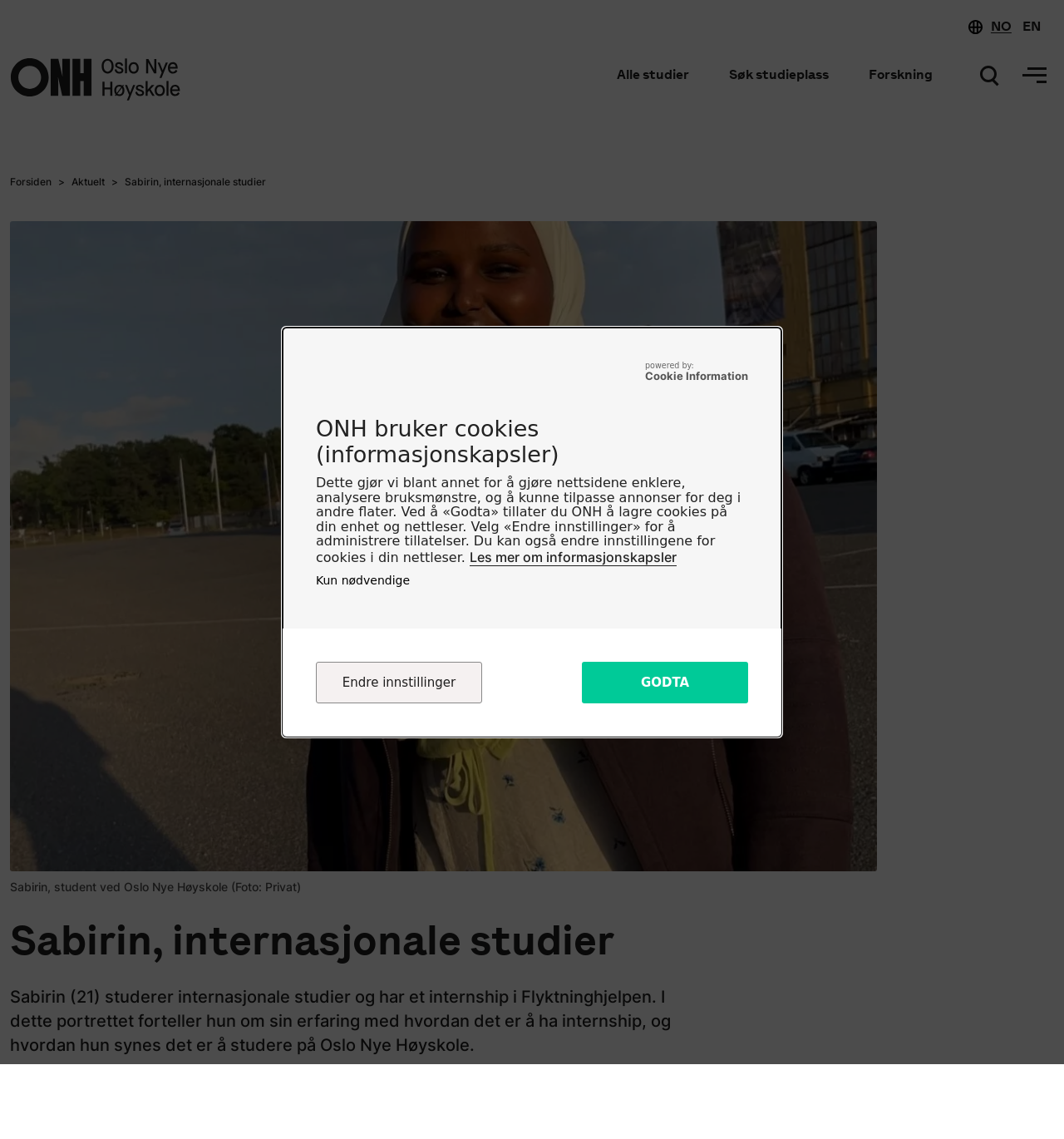Determine the bounding box coordinates for the area you should click to complete the following instruction: "Click the search button".

[0.911, 0.049, 0.948, 0.083]